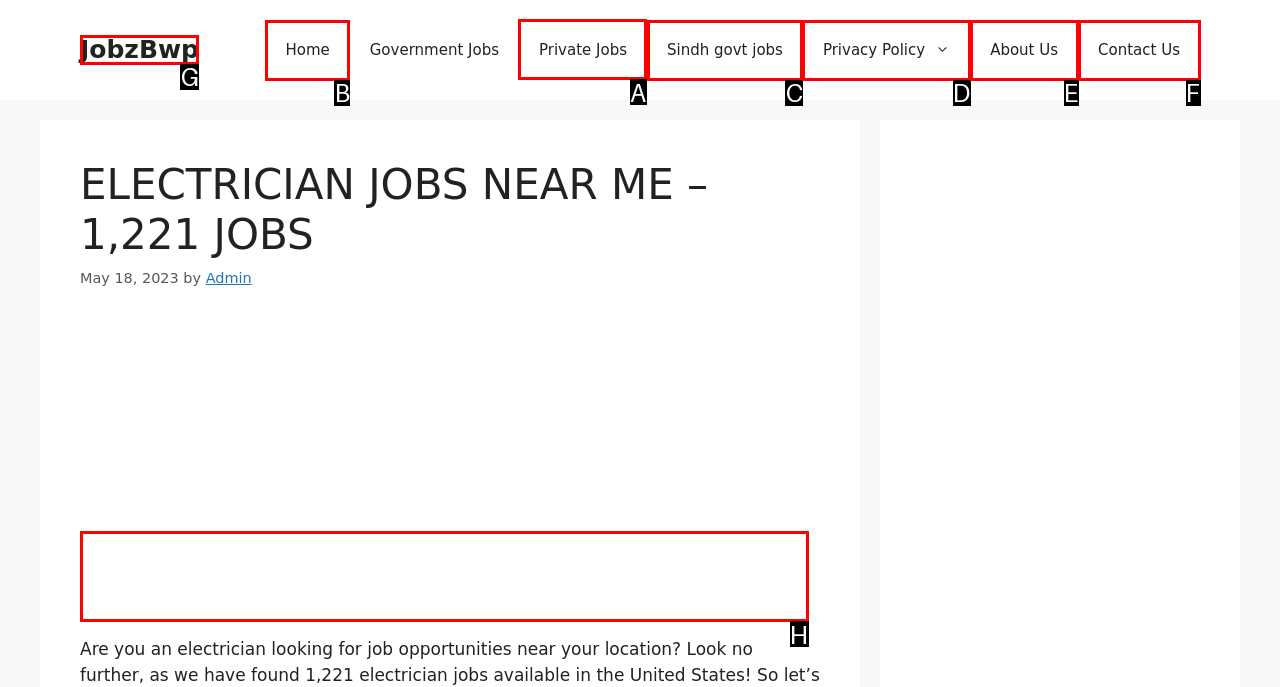Point out the HTML element I should click to achieve the following: explore Private Jobs Reply with the letter of the selected element.

A